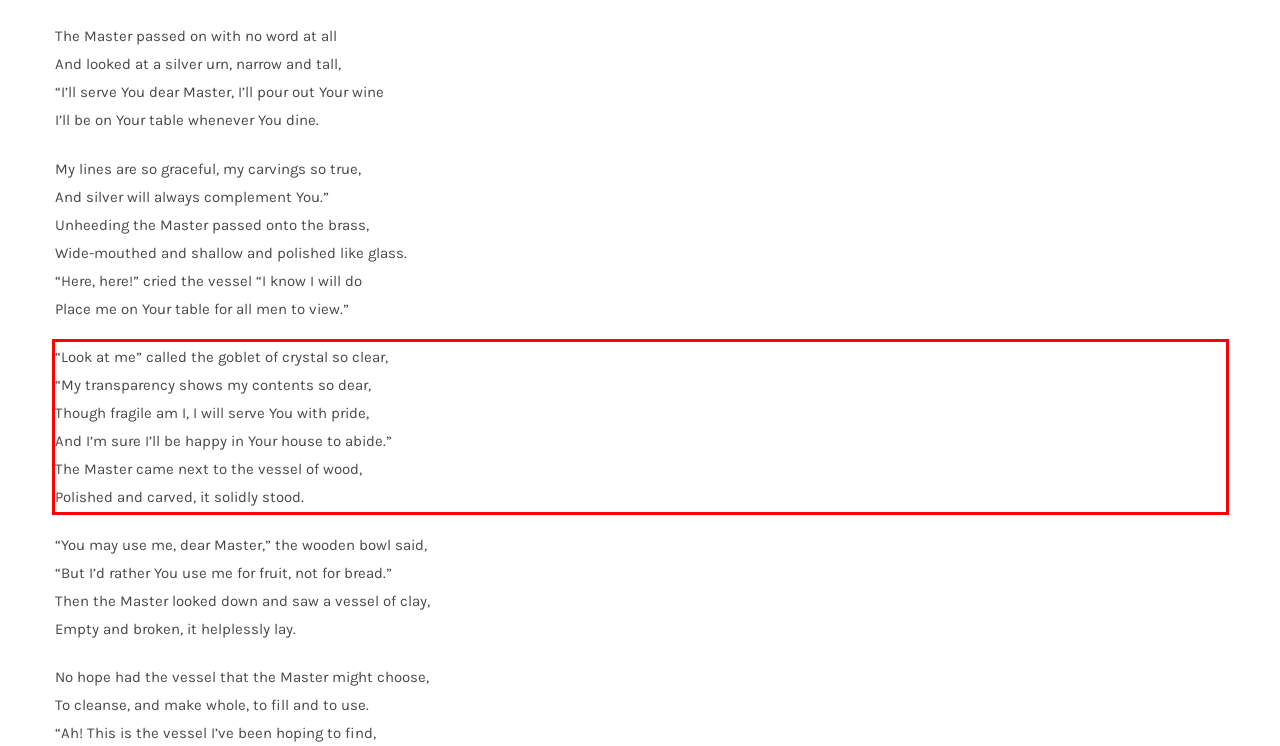Identify and extract the text within the red rectangle in the screenshot of the webpage.

“Look at me” called the goblet of crystal so clear, “My transparency shows my contents so dear, Though fragile am I, I will serve You with pride, And I’m sure I’ll be happy in Your house to abide.” The Master came next to the vessel of wood, Polished and carved, it solidly stood.